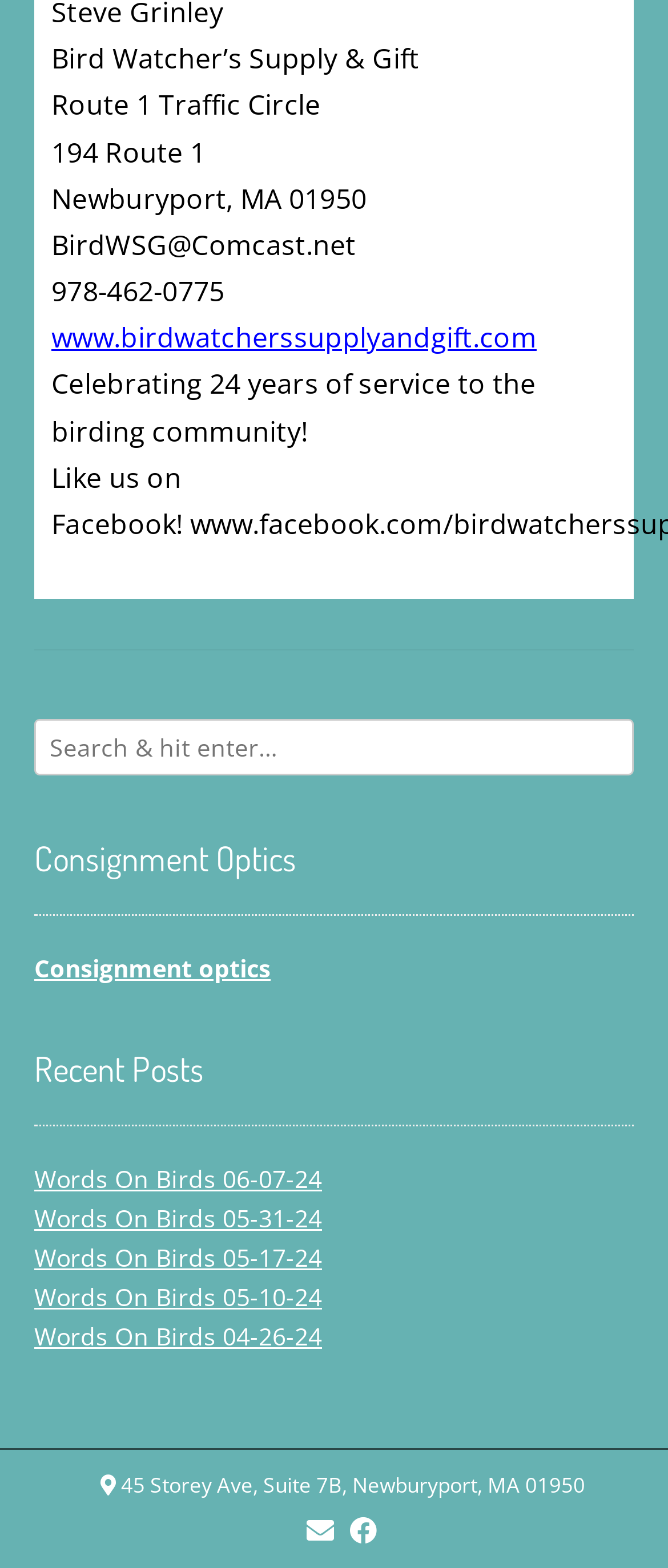Please find the bounding box for the UI element described by: "alt="Boost logo"".

None